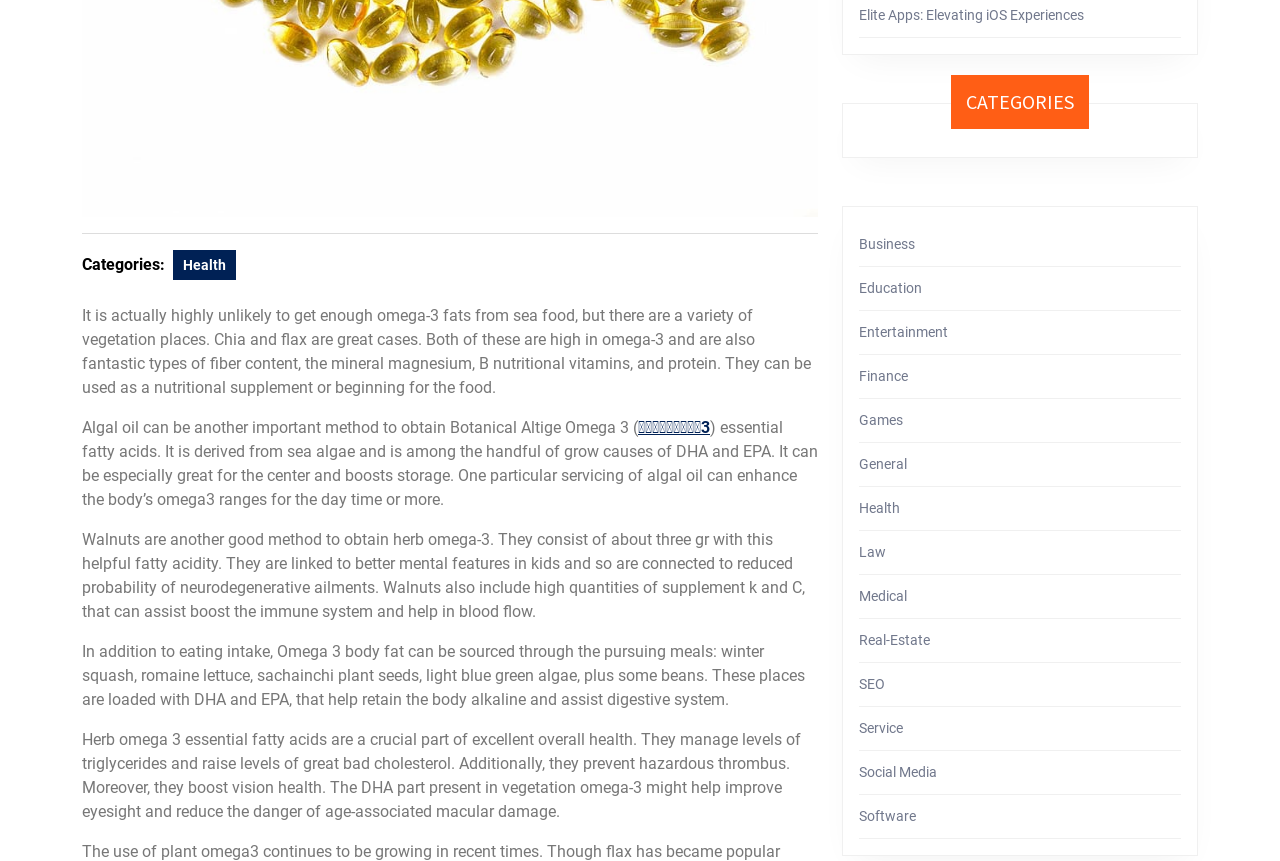Using the element description Social Media, predict the bounding box coordinates for the UI element. Provide the coordinates in (top-left x, top-left y, bottom-right x, bottom-right y) format with values ranging from 0 to 1.

[0.671, 0.887, 0.732, 0.906]